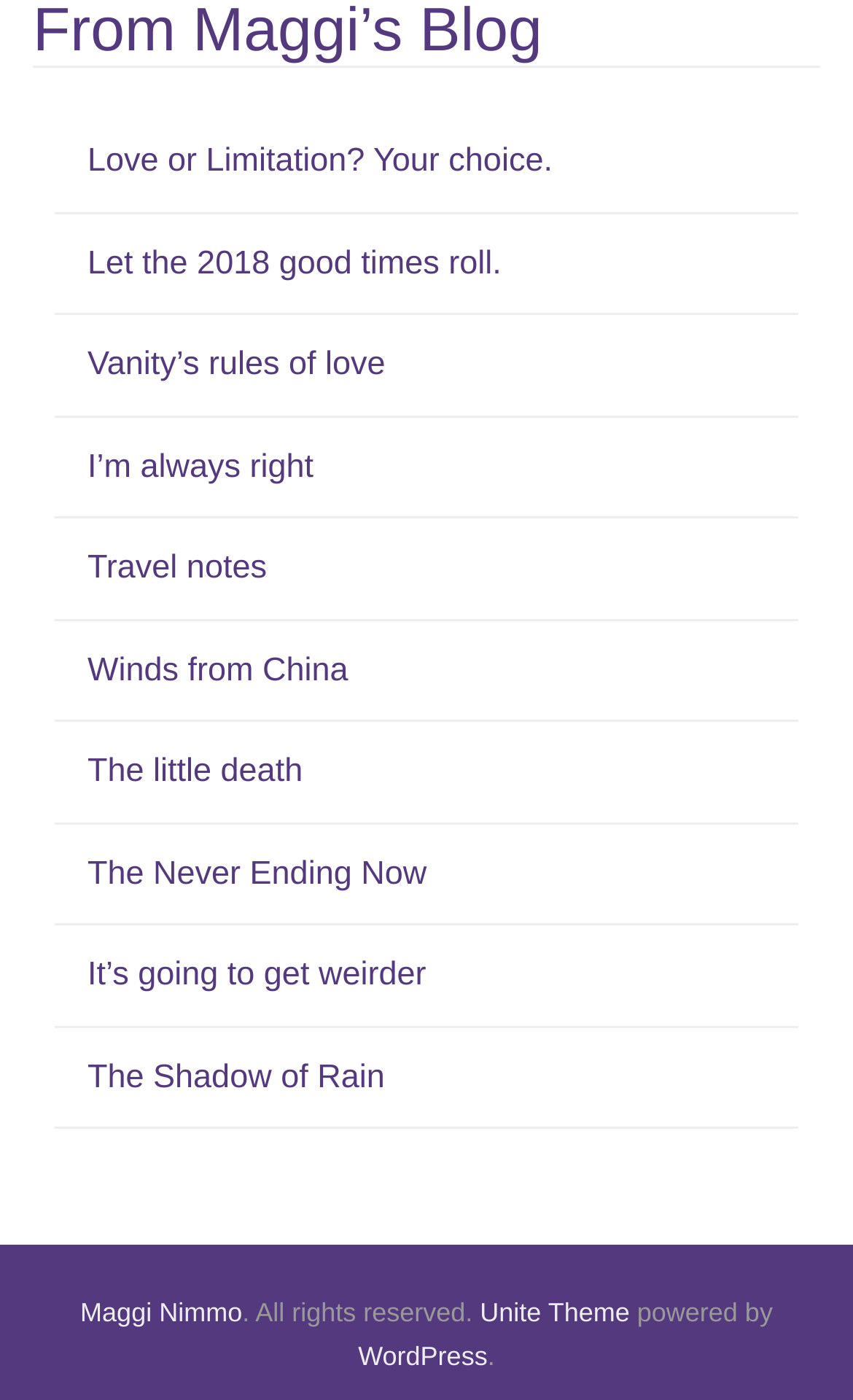Provide your answer in a single word or phrase: 
How many links are on the webpage?

14